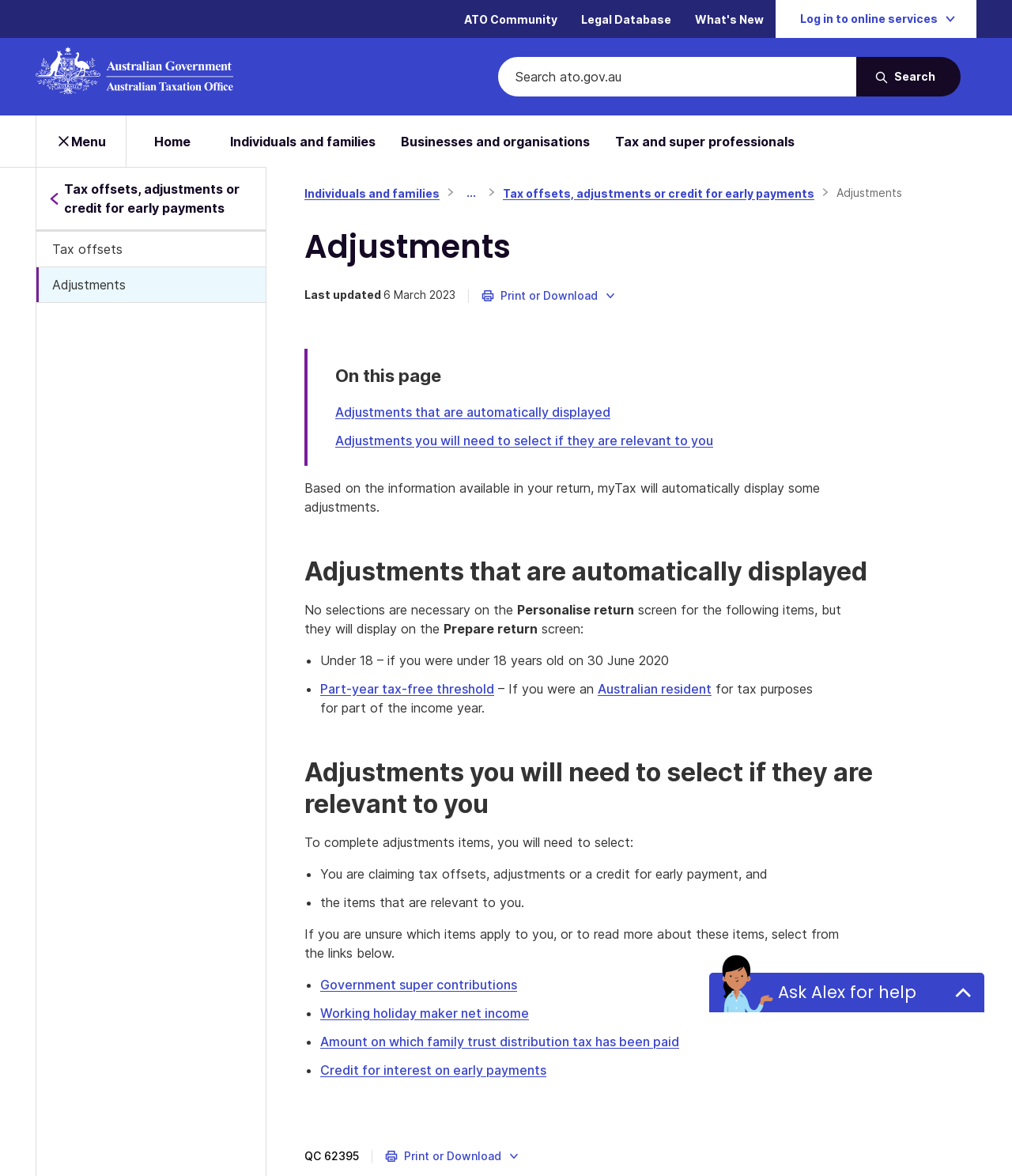Please specify the bounding box coordinates of the area that should be clicked to accomplish the following instruction: "Log in to online services". The coordinates should consist of four float numbers between 0 and 1, i.e., [left, top, right, bottom].

[0.766, 0.0, 0.965, 0.032]